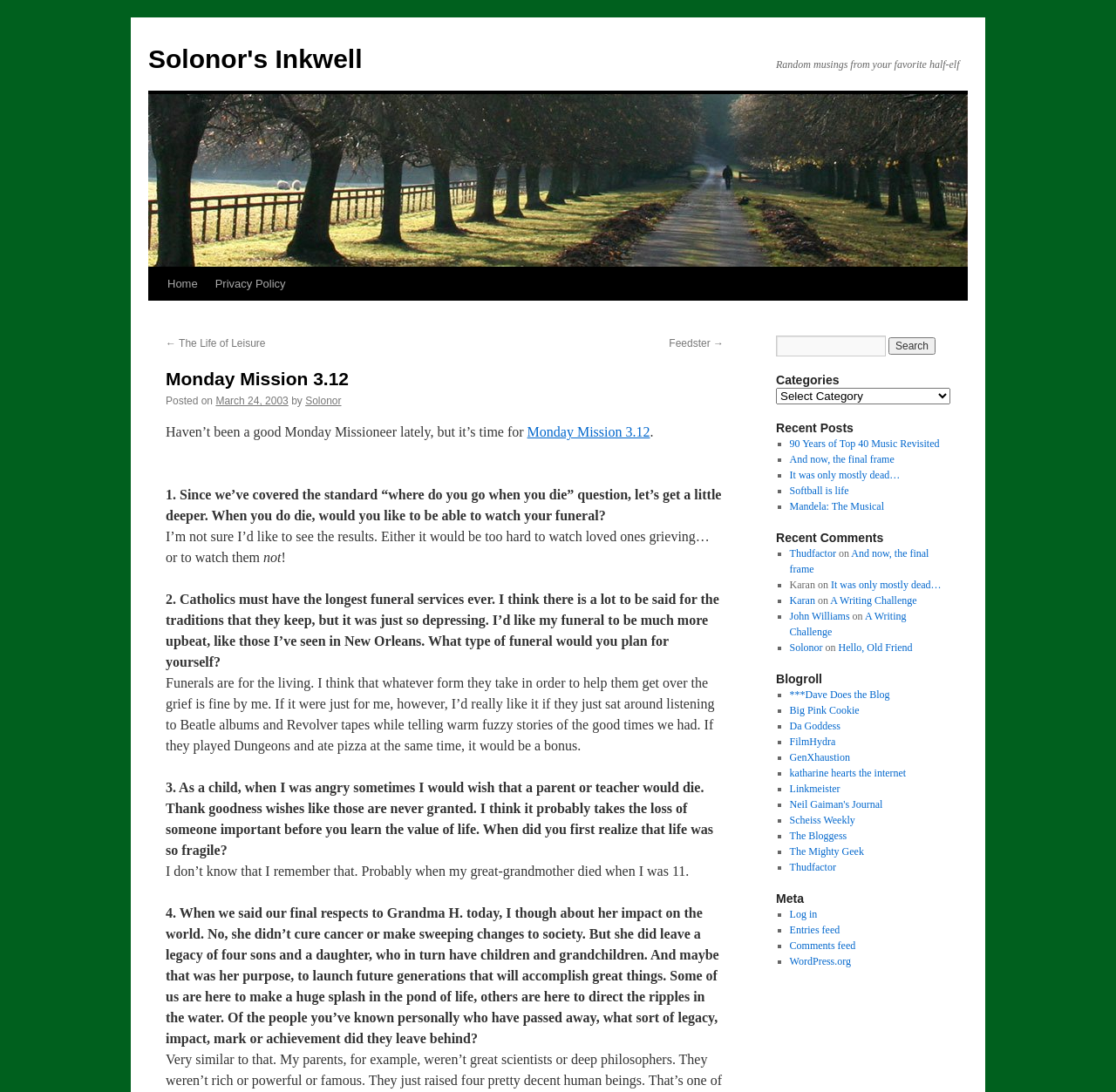By analyzing the image, answer the following question with a detailed response: What is the name of the blog?

The name of the blog can be found at the top of the webpage, where it says 'Monday Mission 3.12 | Solonor's Inkwell'. This is likely the title of the blog, which is a personal blog based on the content and tone of the webpage.